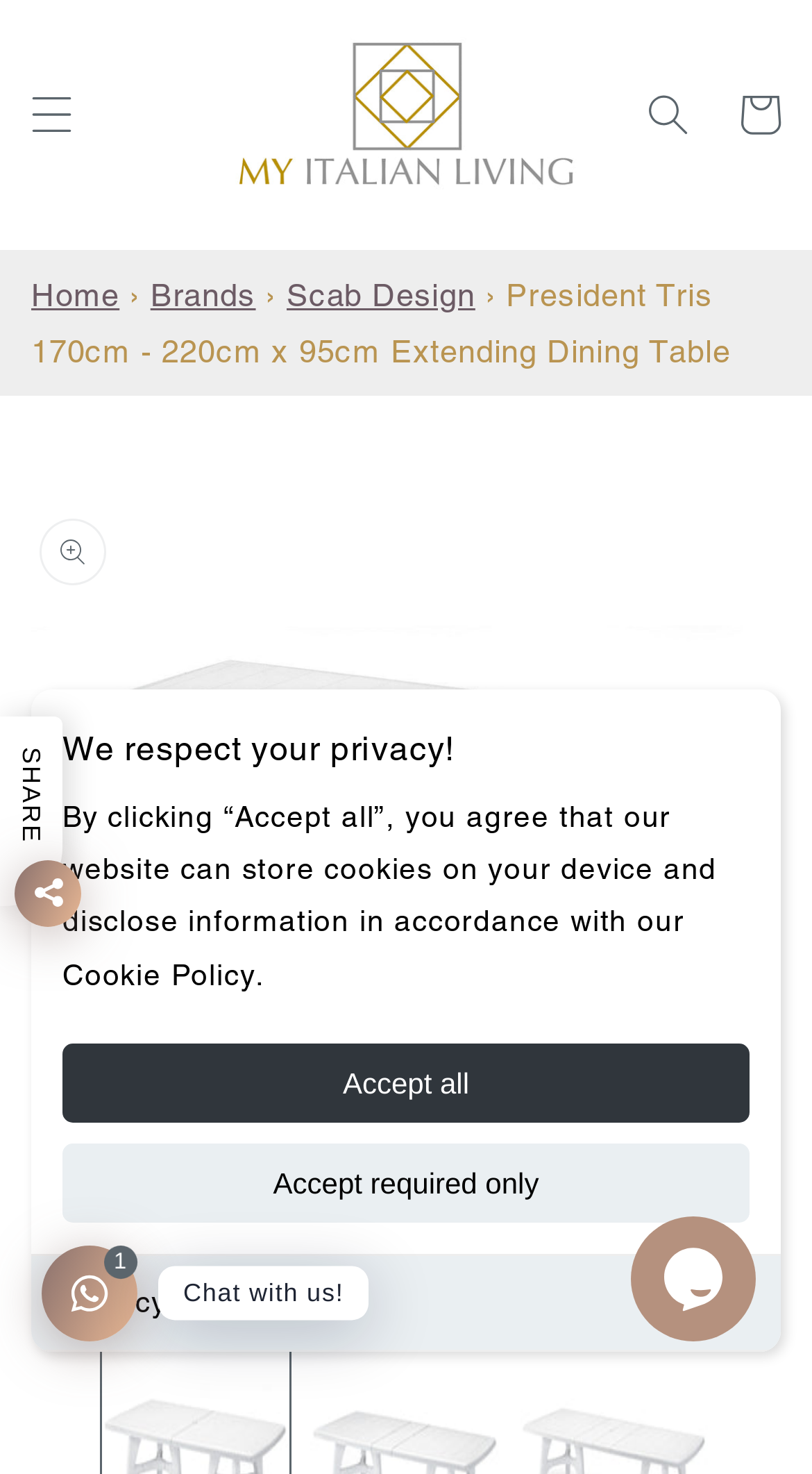Locate the bounding box coordinates of the clickable area to execute the instruction: "Click the menu button". Provide the coordinates as four float numbers between 0 and 1, represented as [left, top, right, bottom].

[0.008, 0.047, 0.121, 0.109]